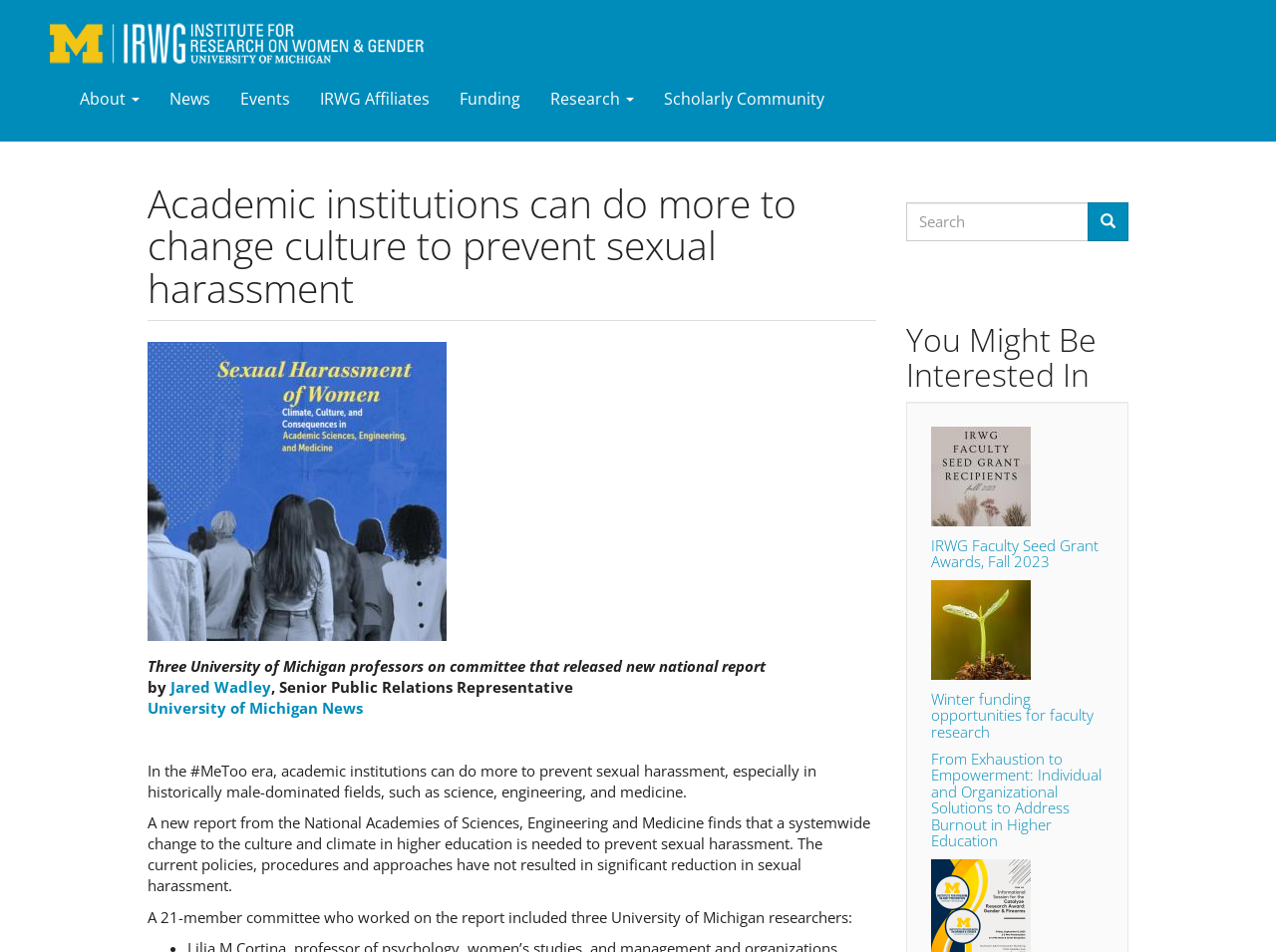What is the purpose of the search form?
Refer to the image and answer the question using a single word or phrase.

To search for terms